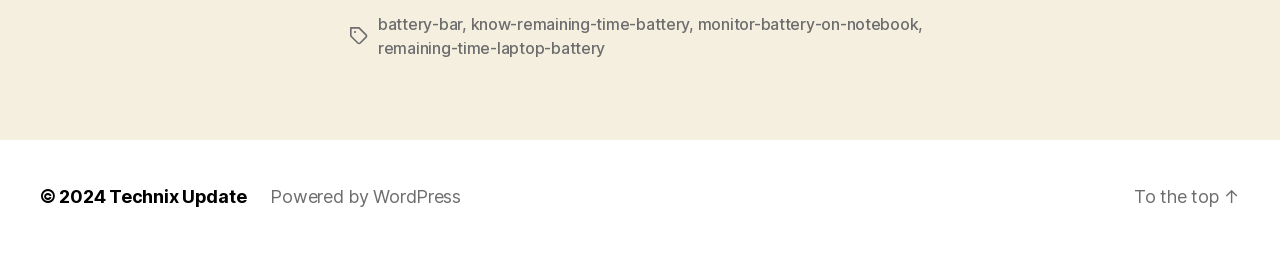What is the copyright year?
Respond with a short answer, either a single word or a phrase, based on the image.

2024